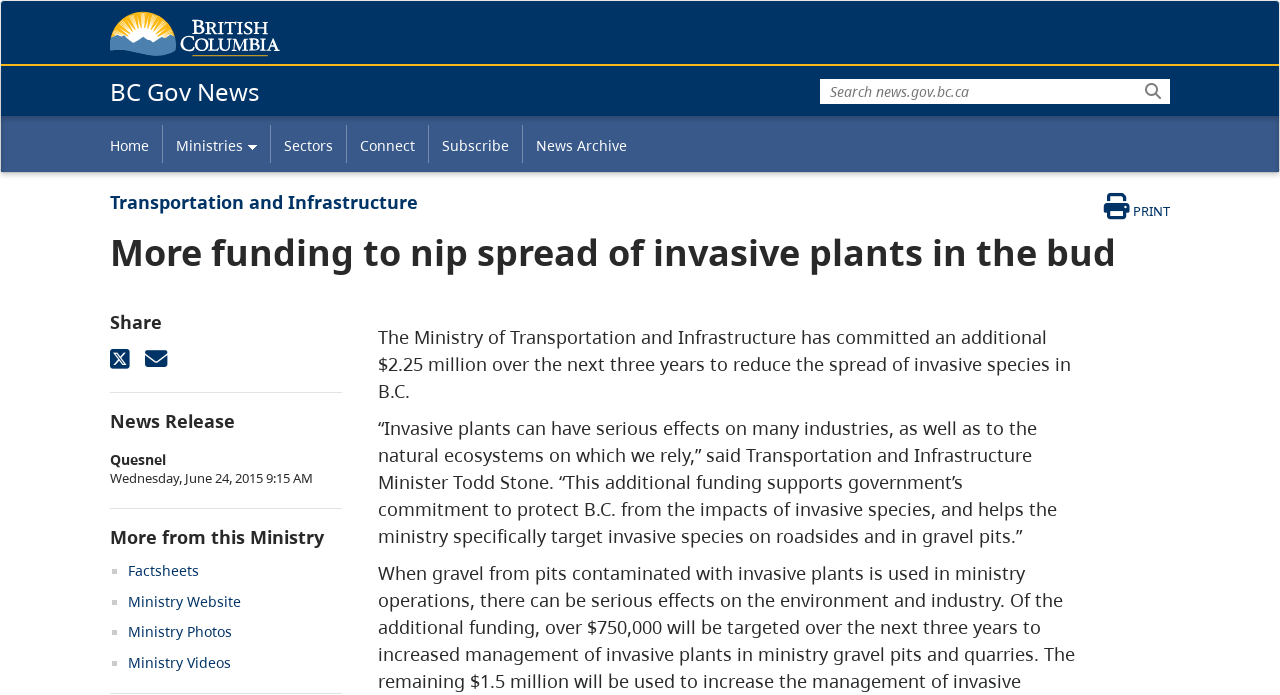Find the bounding box coordinates for the area that must be clicked to perform this action: "Visit the Home page".

[0.086, 0.167, 0.127, 0.247]